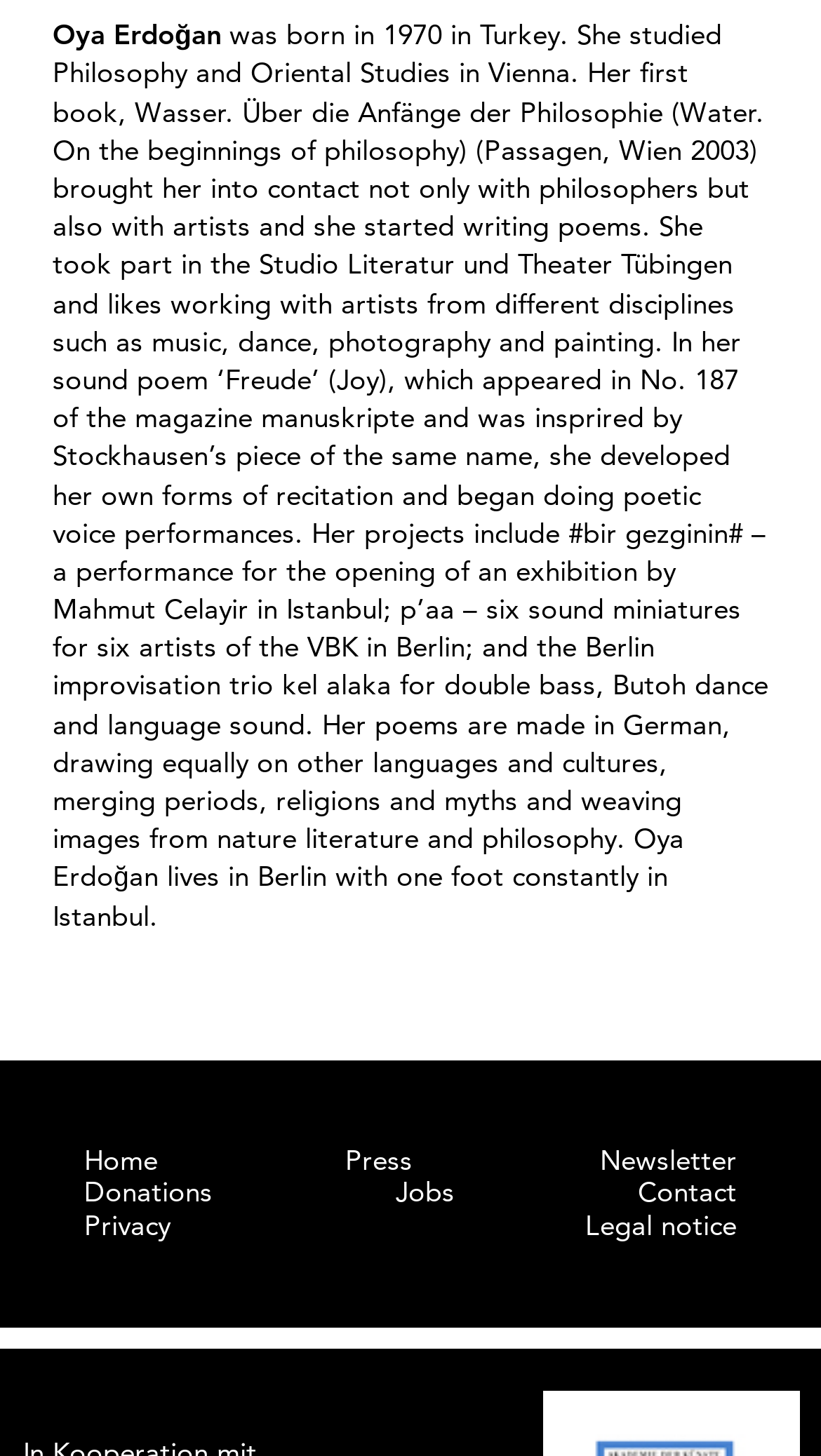Bounding box coordinates are specified in the format (top-left x, top-left y, bottom-right x, bottom-right y). All values are floating point numbers bounded between 0 and 1. Please provide the bounding box coordinate of the region this sentence describes: Hallo Welt!

None